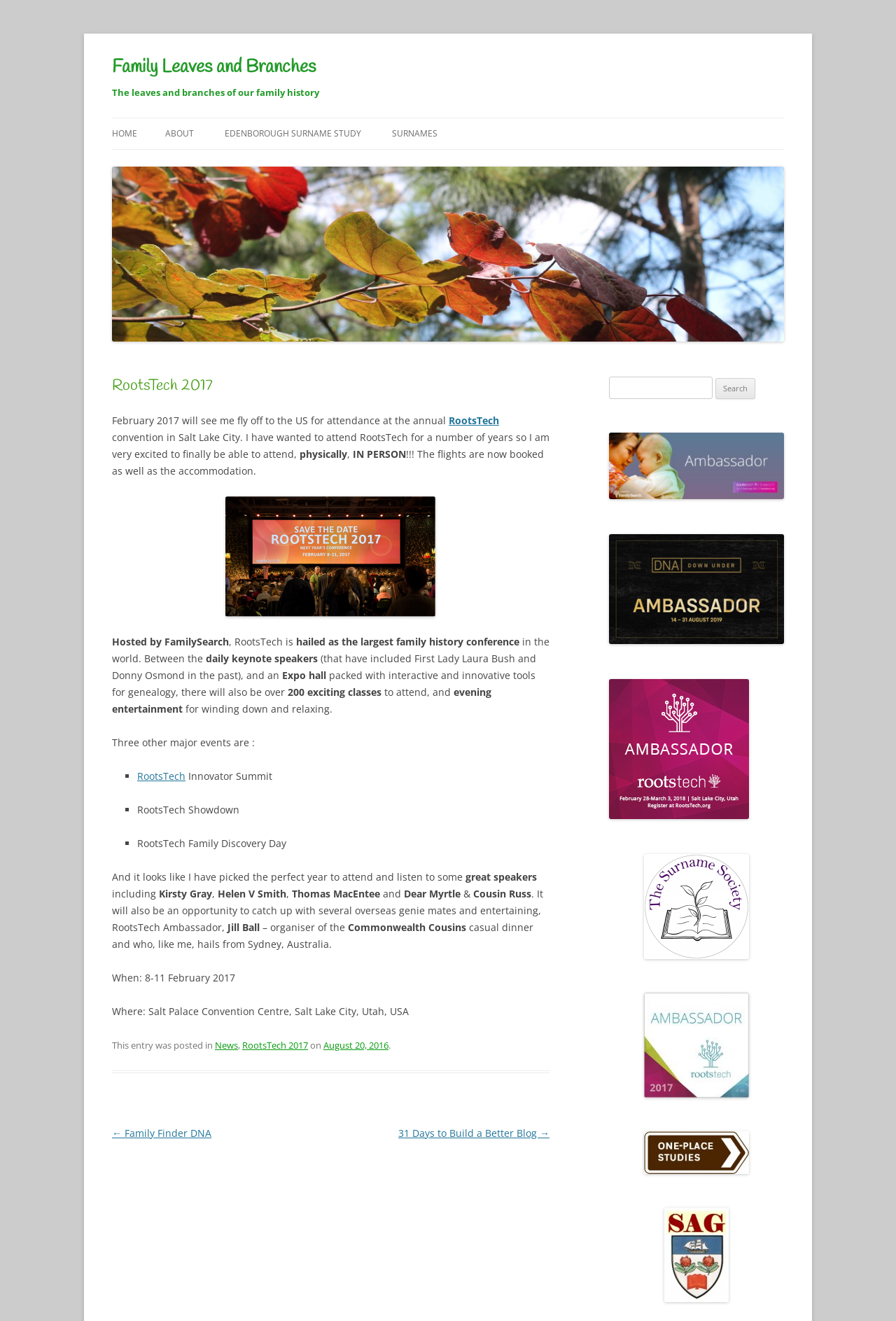Please indicate the bounding box coordinates for the clickable area to complete the following task: "Click on the 'RootsTech' link". The coordinates should be specified as four float numbers between 0 and 1, i.e., [left, top, right, bottom].

[0.501, 0.313, 0.557, 0.323]